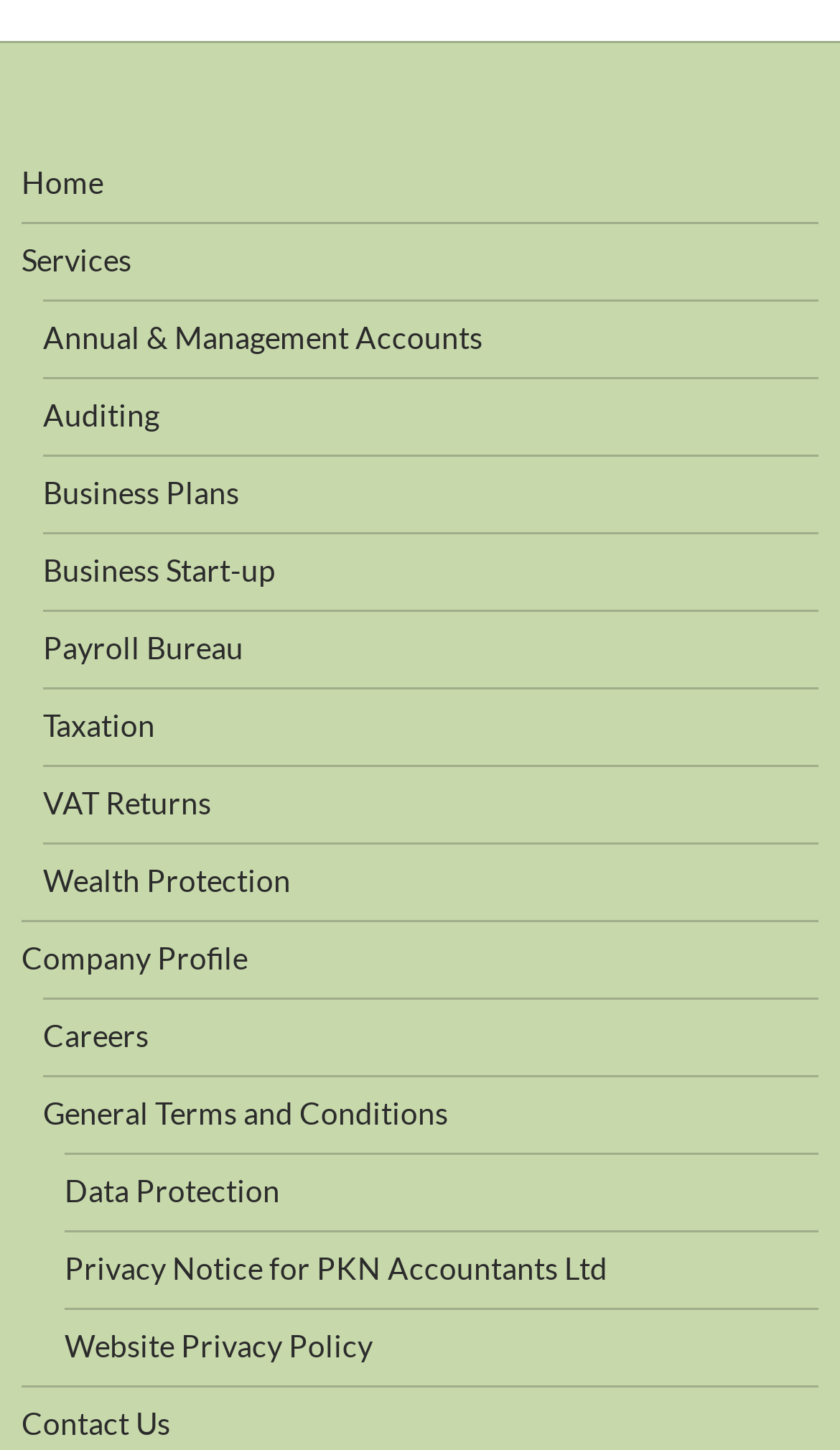Give the bounding box coordinates for the element described by: "Website Privacy Policy".

[0.077, 0.915, 0.444, 0.941]